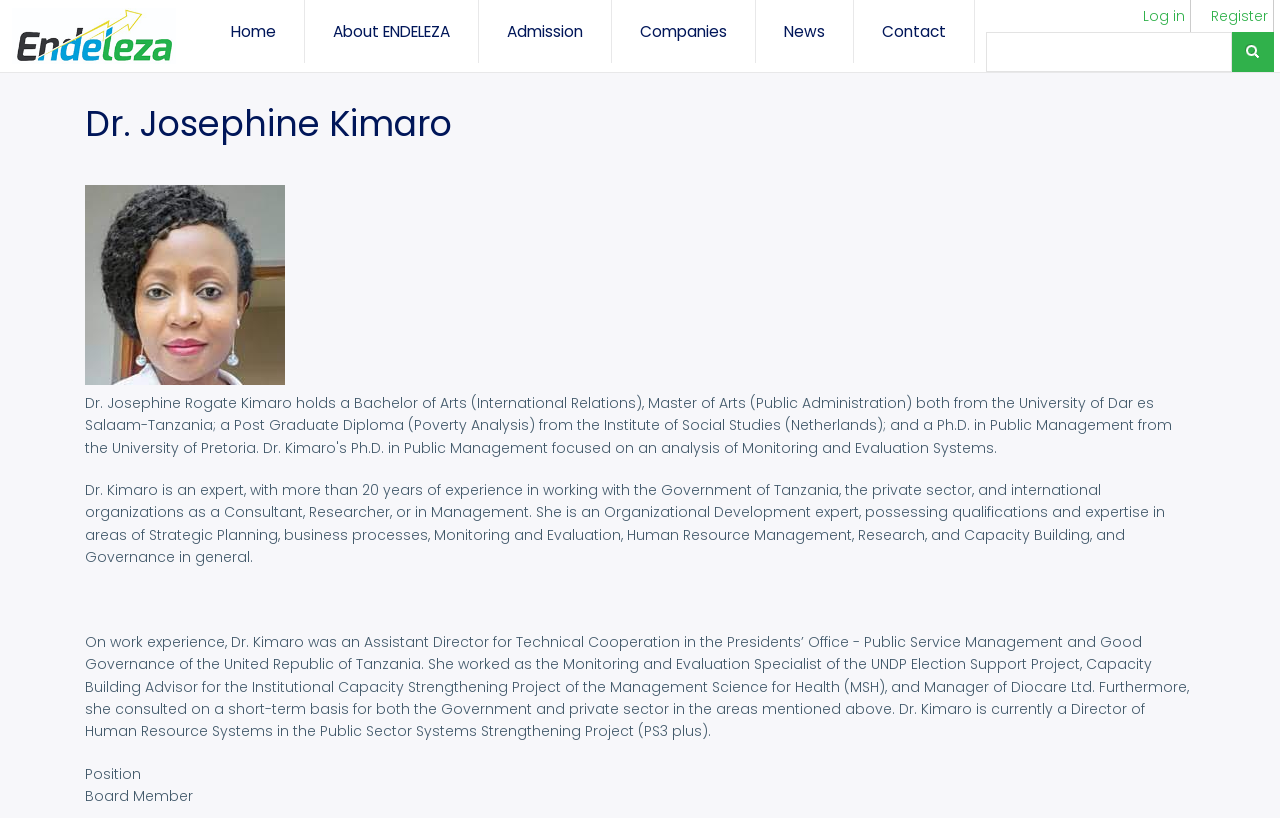Identify the first-level heading on the webpage and generate its text content.

Dr. Josephine Kimaro